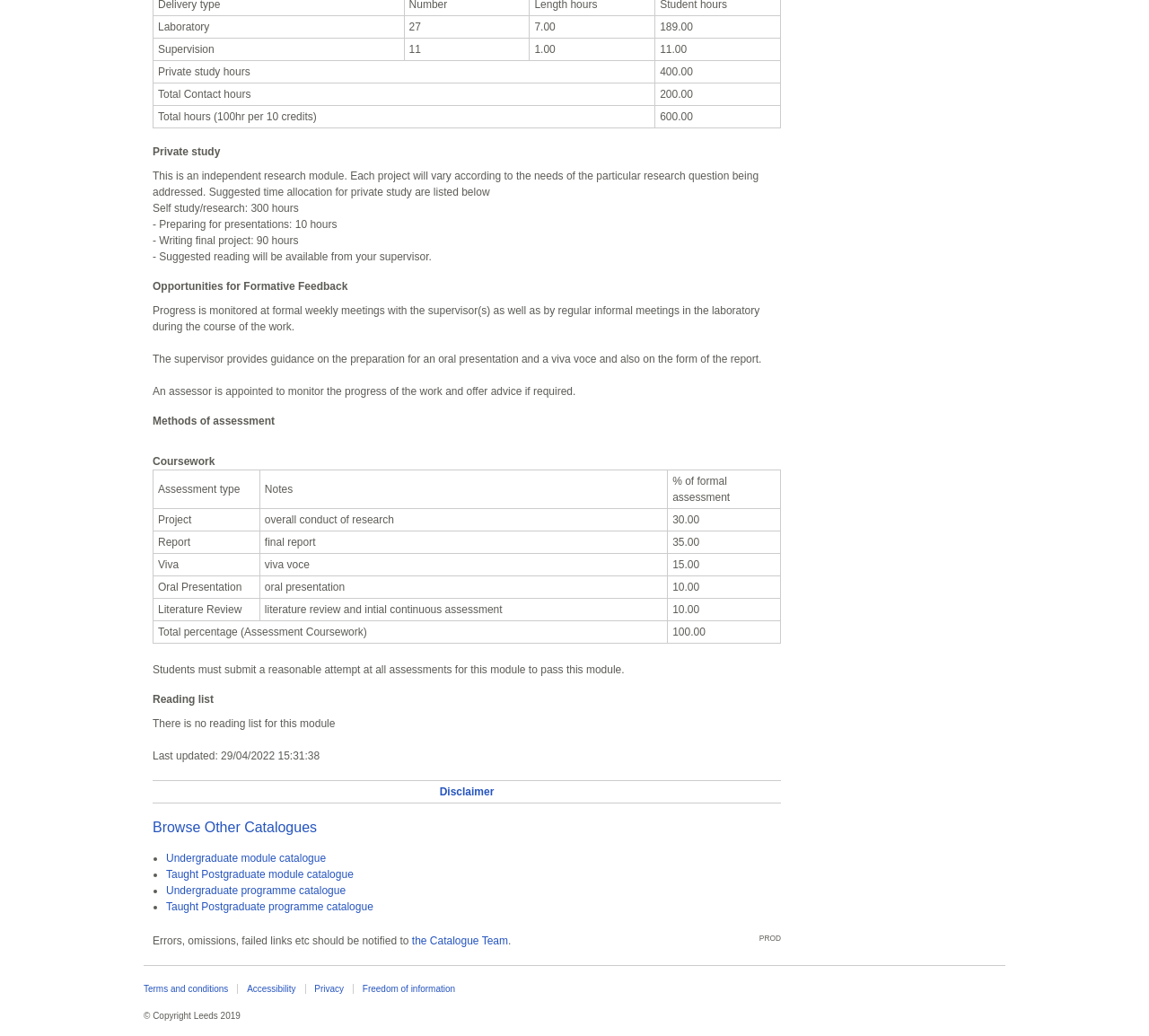Please identify the bounding box coordinates of the element that needs to be clicked to perform the following instruction: "Click on the 'Disclaimer' link".

[0.383, 0.758, 0.43, 0.77]